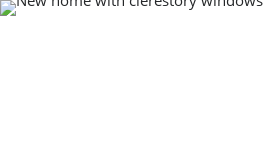What atmosphere do clerestory windows create?
Please provide a detailed and comprehensive answer to the question.

The design choice of using clerestory windows ensures a well-lit and inviting atmosphere for residents, making the living spaces feel more contemporary and functional.